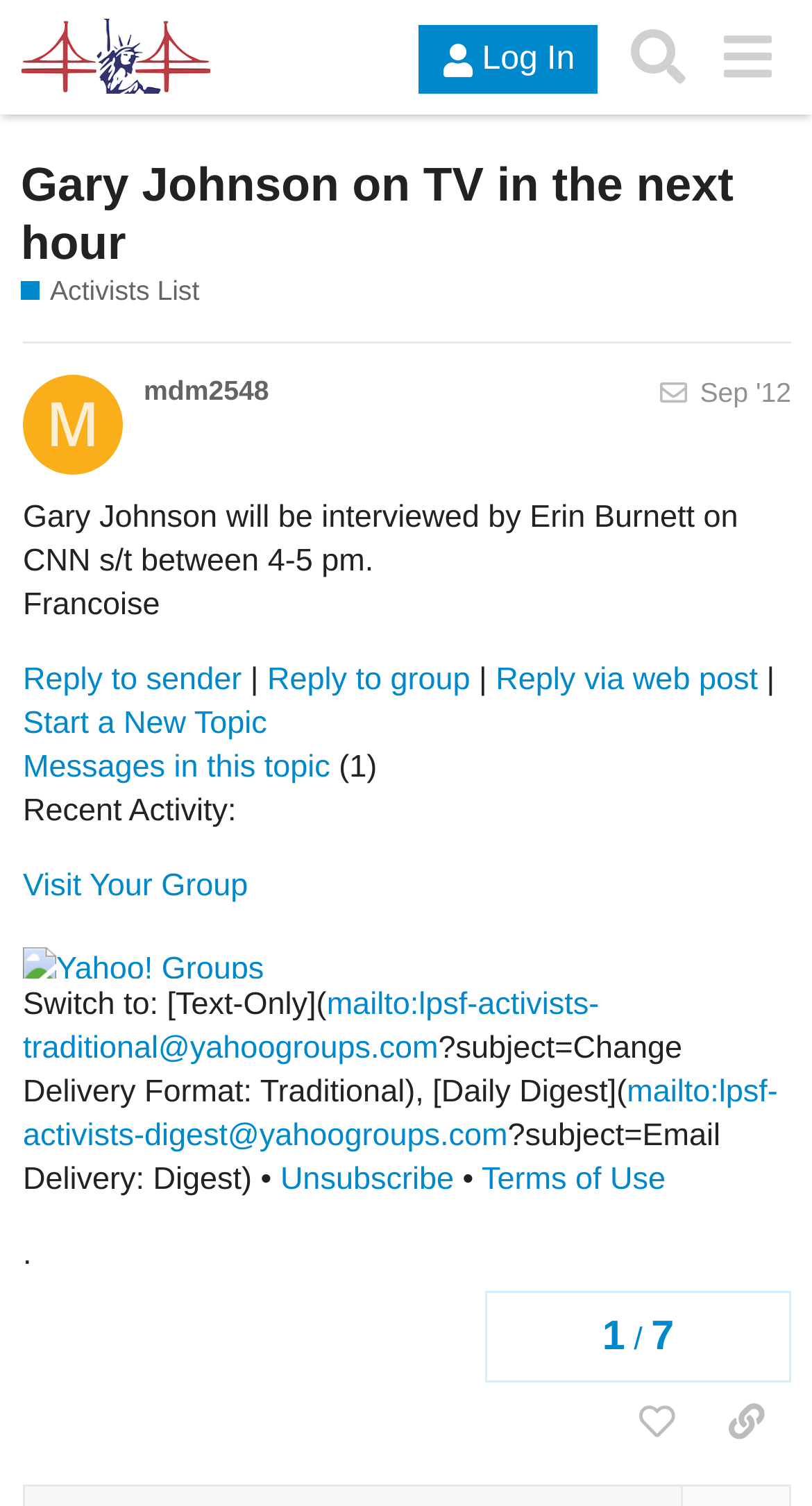Offer an extensive depiction of the webpage and its key elements.

This webpage appears to be a discussion forum or group page, specifically the "Activists List" of the Libertarian Party of San Francisco. At the top, there is a header section with a link to the Libertarian Party of San Francisco, accompanied by an image of the party's logo. To the right of the logo, there are two buttons: "Log In" and "Search". 

Below the header, there is a heading that reads "Gary Johnson on TV in the next hour". This heading is followed by a link to the same title, and another link to "Activists List". 

The main content of the page is a post from a user named "mdm2548", which includes a message stating that Gary Johnson will be interviewed by Erin Burnett on CNN between 4-5 pm. The post also includes the user's name, "Francoise", and several links to reply to the sender, reply to the group, reply via web post, or start a new topic.

To the right of the post, there is a navigation section displaying the topic progress, with headings indicating the current page number and total number of pages.

Further down the page, there are links to "Messages in this topic", "Recent Activity:", and "Visit Your Group". There is also a link to "Yahoo! Groups" accompanied by an image of the Yahoo! Groups logo. 

The page also includes several buttons and links to switch to a text-only format, change delivery format, unsubscribe, and view terms of use. At the very bottom, there are two buttons to "like this post" and "share a link to this post".